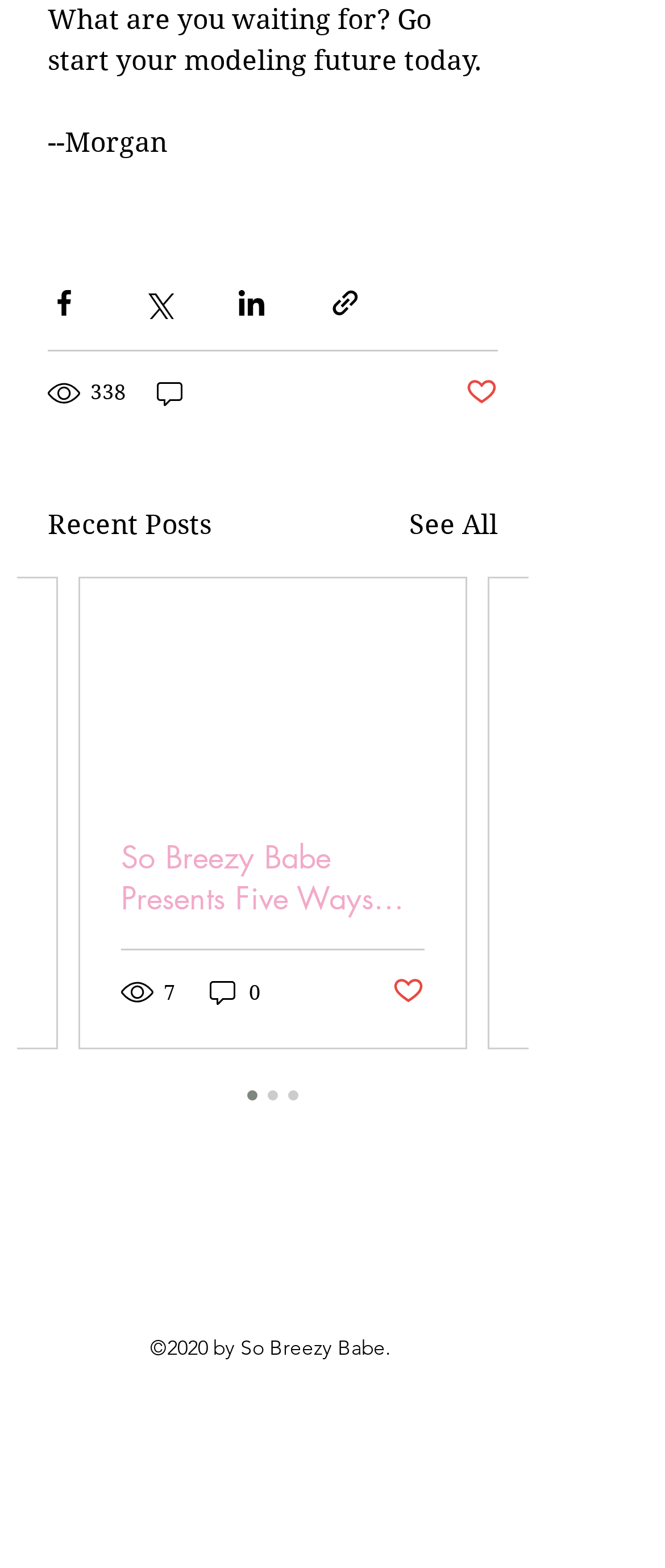Identify the bounding box coordinates of the clickable section necessary to follow the following instruction: "View recent posts". The coordinates should be presented as four float numbers from 0 to 1, i.e., [left, top, right, bottom].

[0.072, 0.322, 0.318, 0.348]